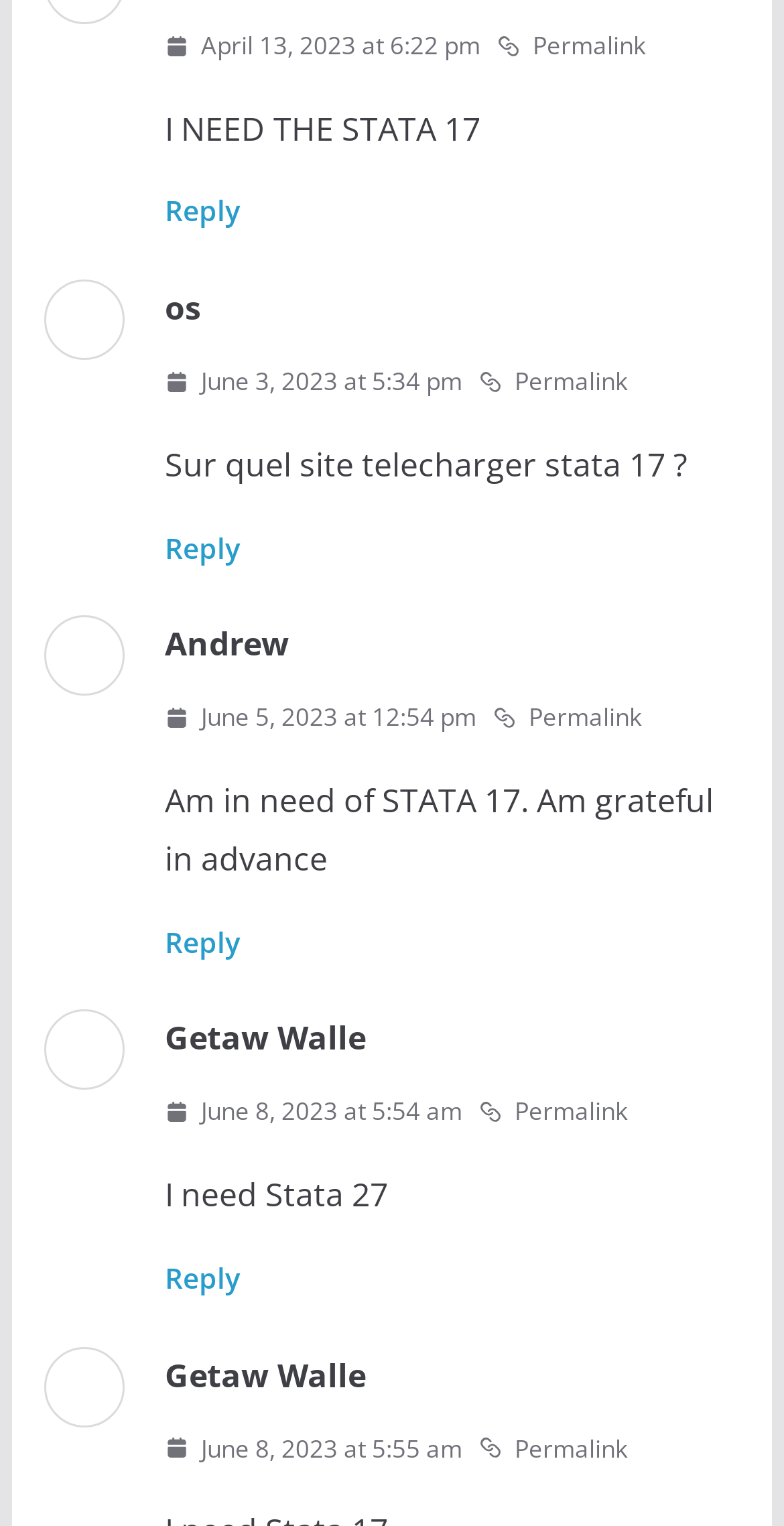Could you determine the bounding box coordinates of the clickable element to complete the instruction: "Reply to os"? Provide the coordinates as four float numbers between 0 and 1, i.e., [left, top, right, bottom].

[0.21, 0.346, 0.307, 0.371]